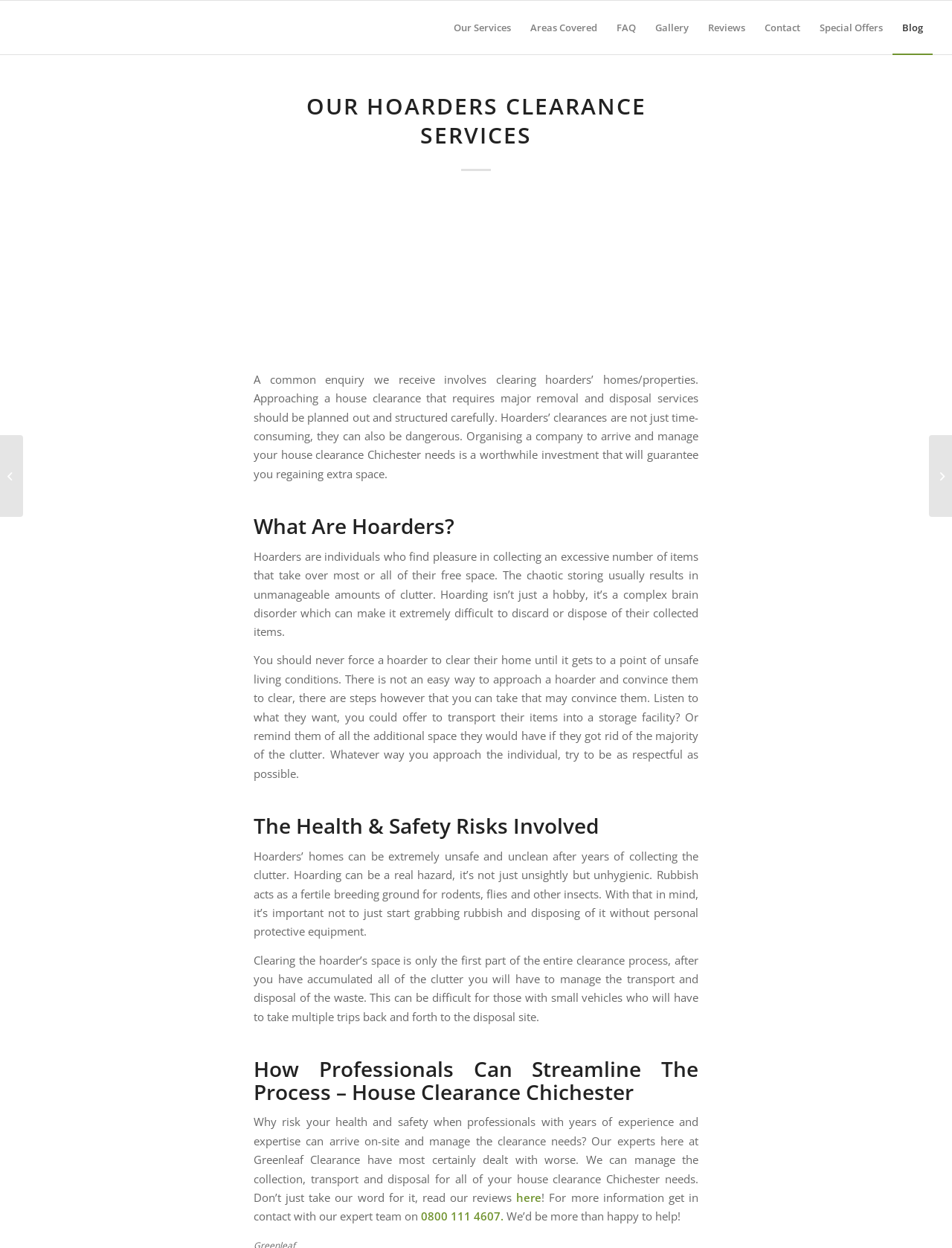Locate the bounding box of the UI element based on this description: "Why Is Decluttering Difficult?". Provide four float numbers between 0 and 1 as [left, top, right, bottom].

[0.0, 0.349, 0.024, 0.414]